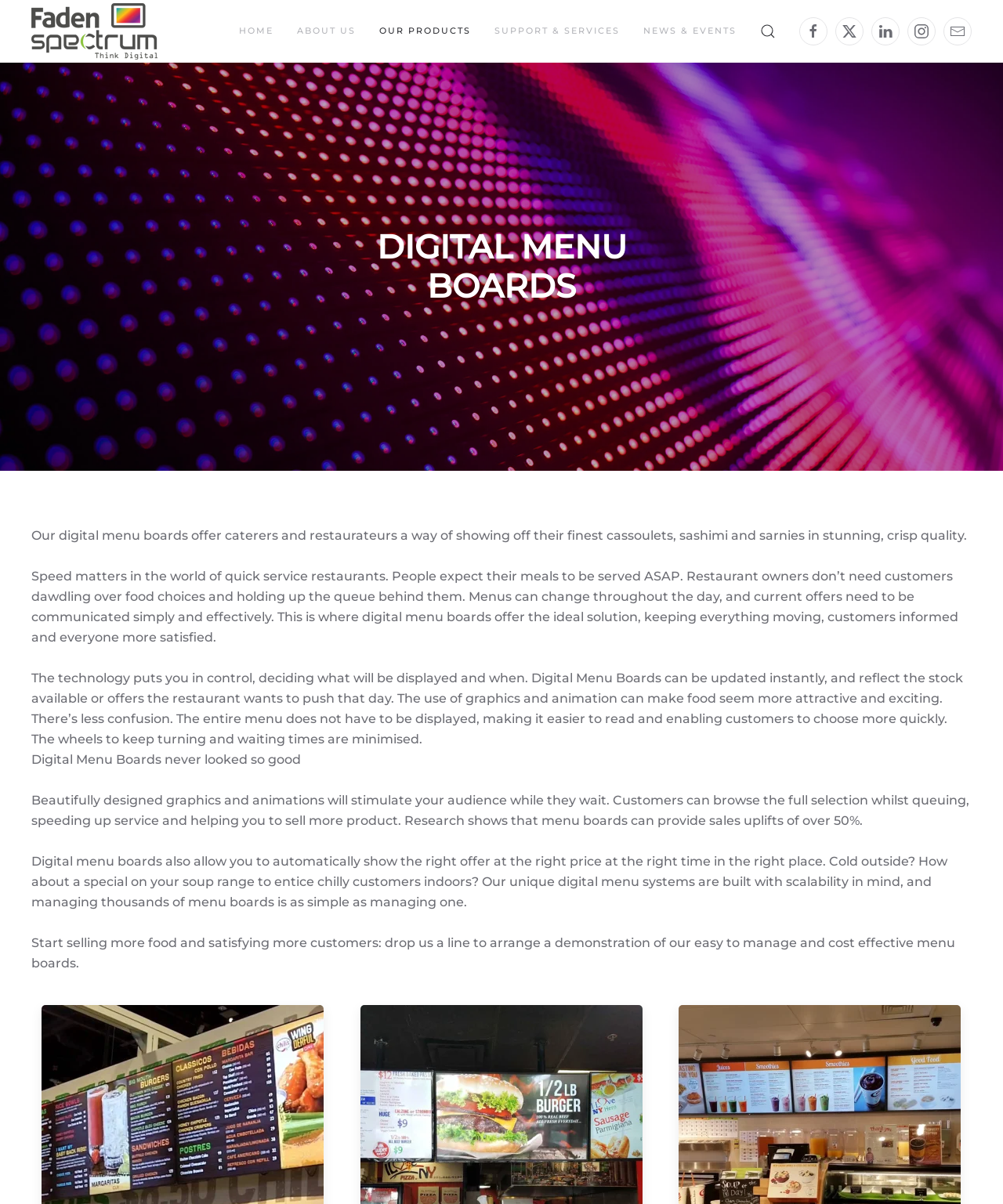Locate the coordinates of the bounding box for the clickable region that fulfills this instruction: "Explore 'OUR PRODUCTS'".

[0.378, 0.0, 0.47, 0.052]